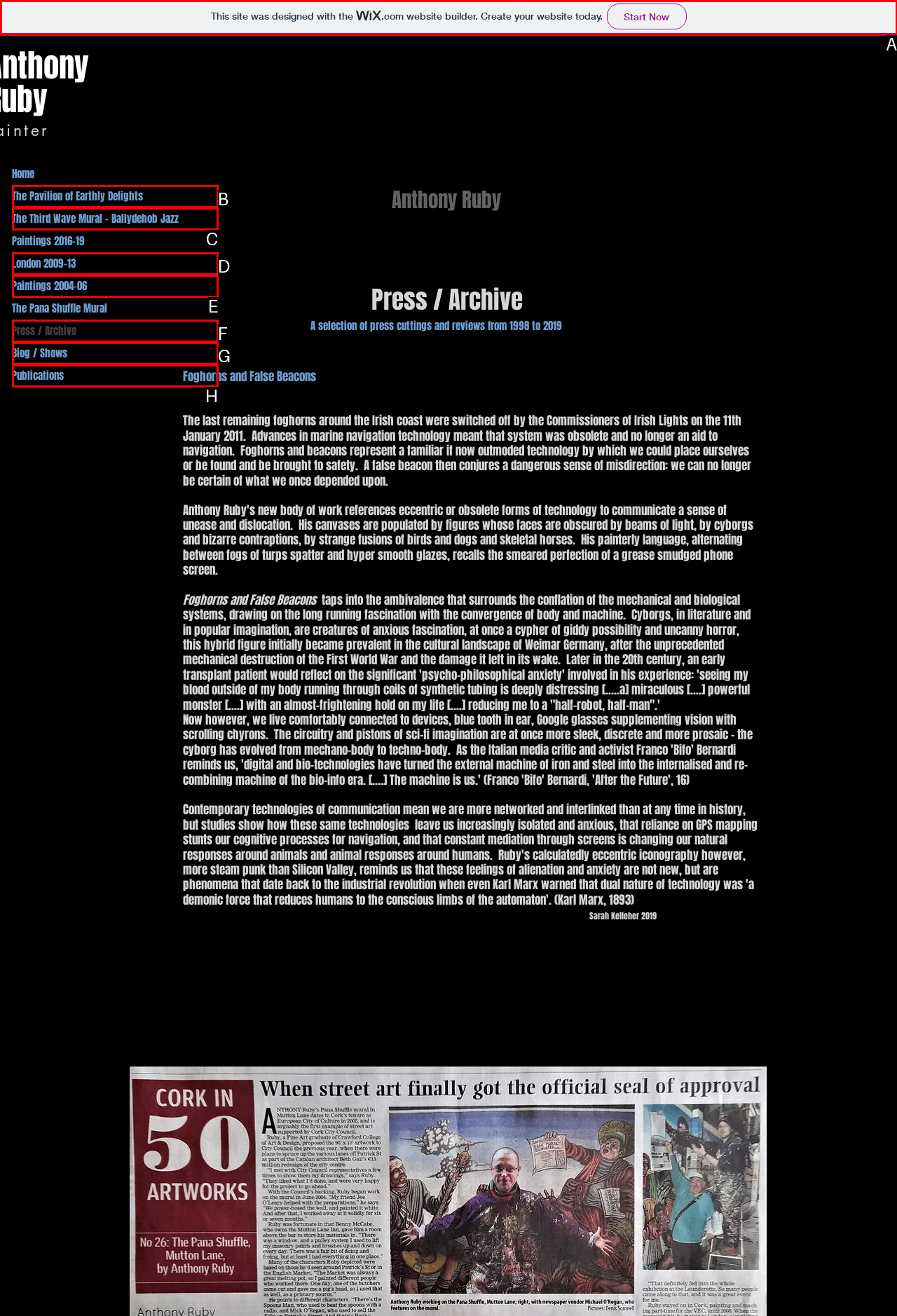Which option aligns with the description: Biog / Shows? Respond by selecting the correct letter.

G